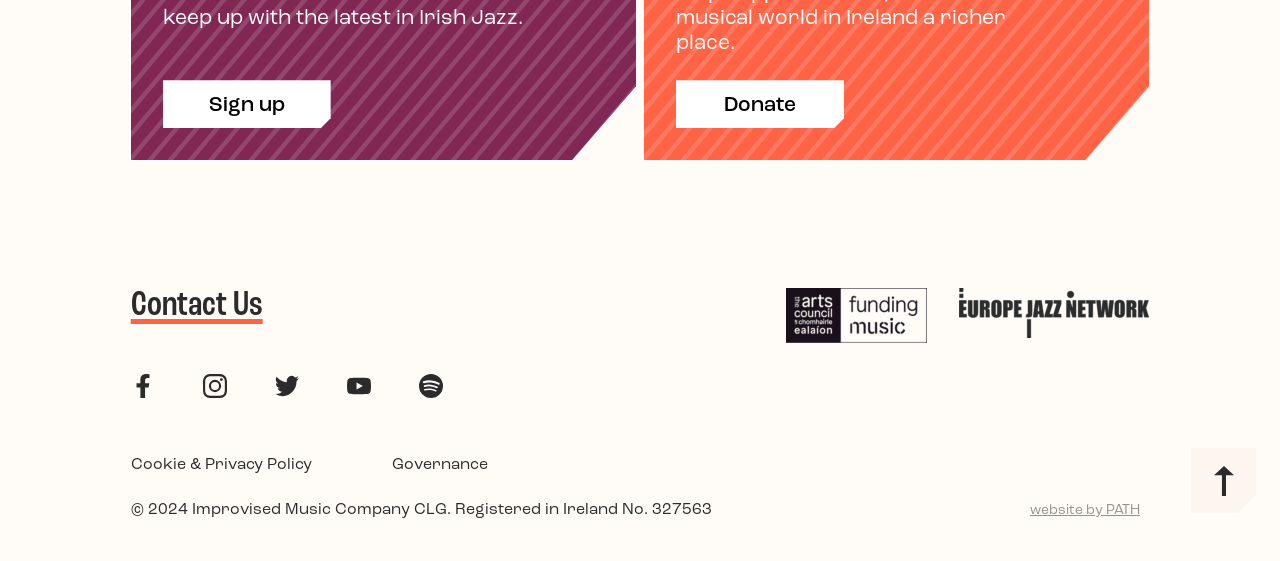What is the purpose of the 'Sign up' link?
Using the image provided, answer with just one word or phrase.

To create an account